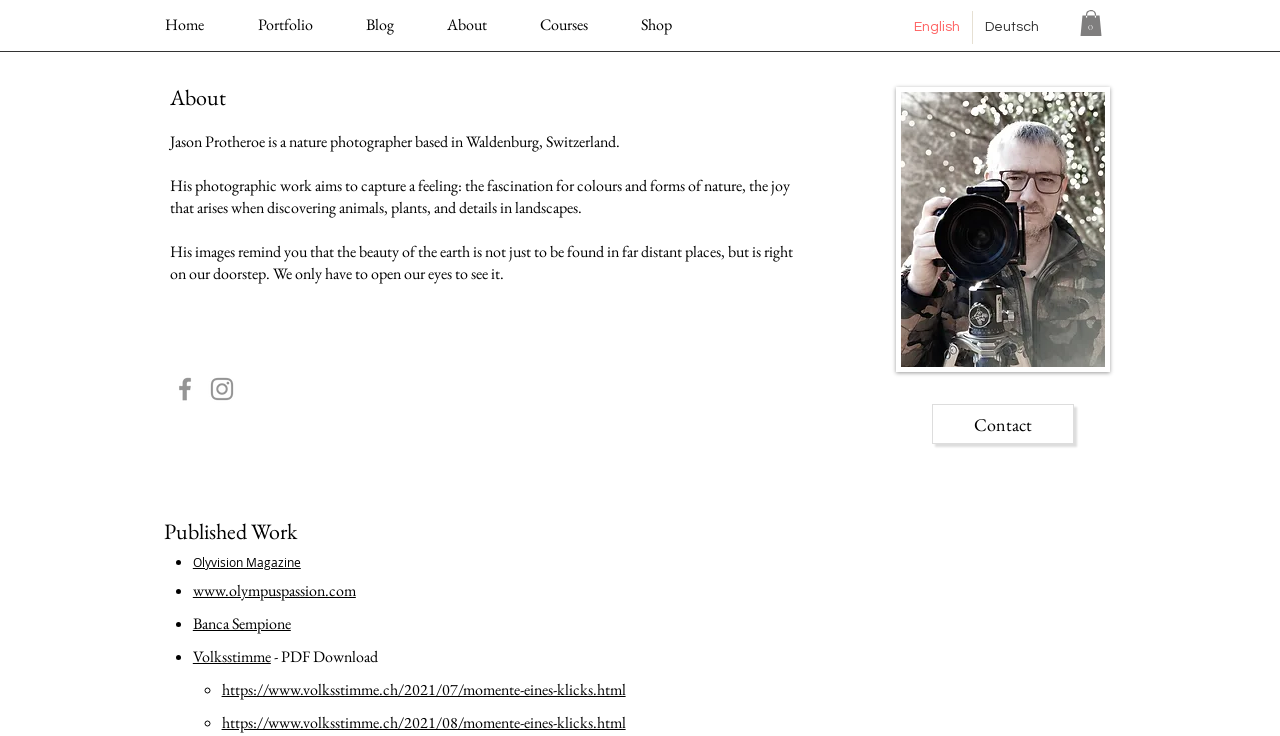Show the bounding box coordinates of the region that should be clicked to follow the instruction: "Select the German language."

[0.759, 0.015, 0.821, 0.06]